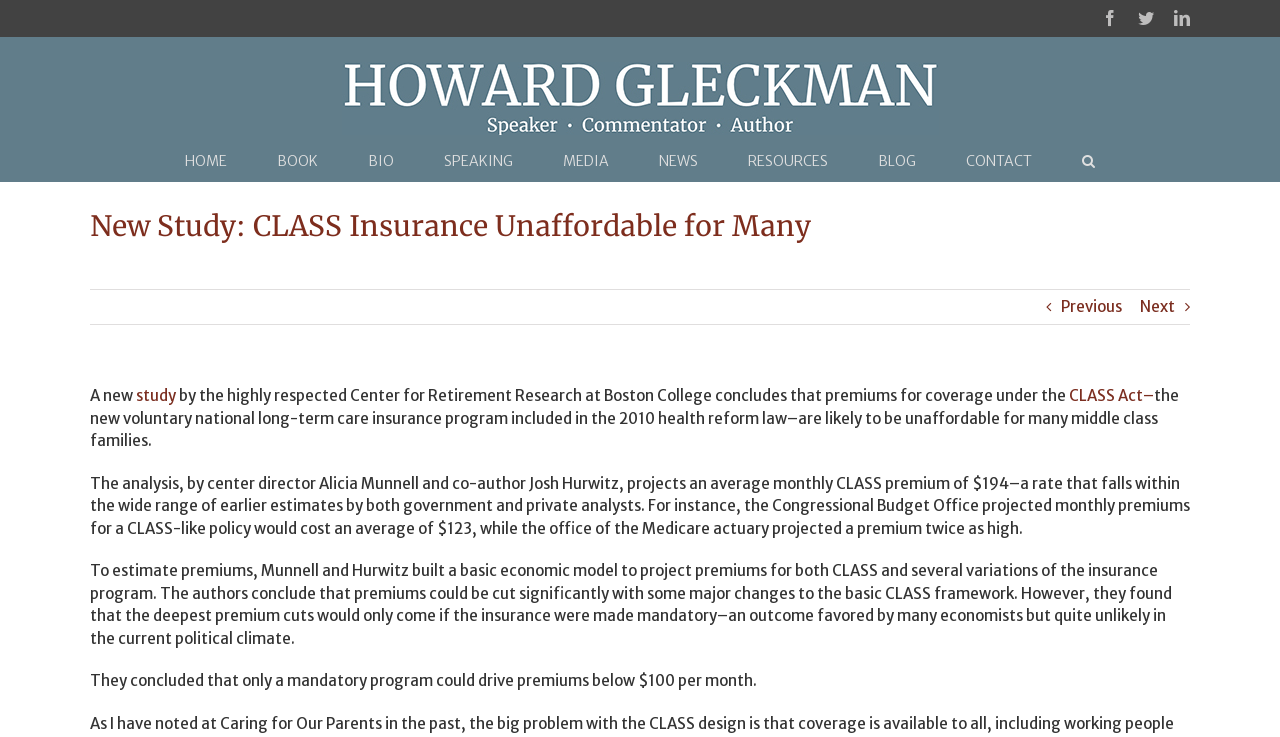Bounding box coordinates are specified in the format (top-left x, top-left y, bottom-right x, bottom-right y). All values are floating point numbers bounded between 0 and 1. Please provide the bounding box coordinate of the region this sentence describes: alt="Howard Gleckman Logo"

[0.267, 0.084, 0.733, 0.183]